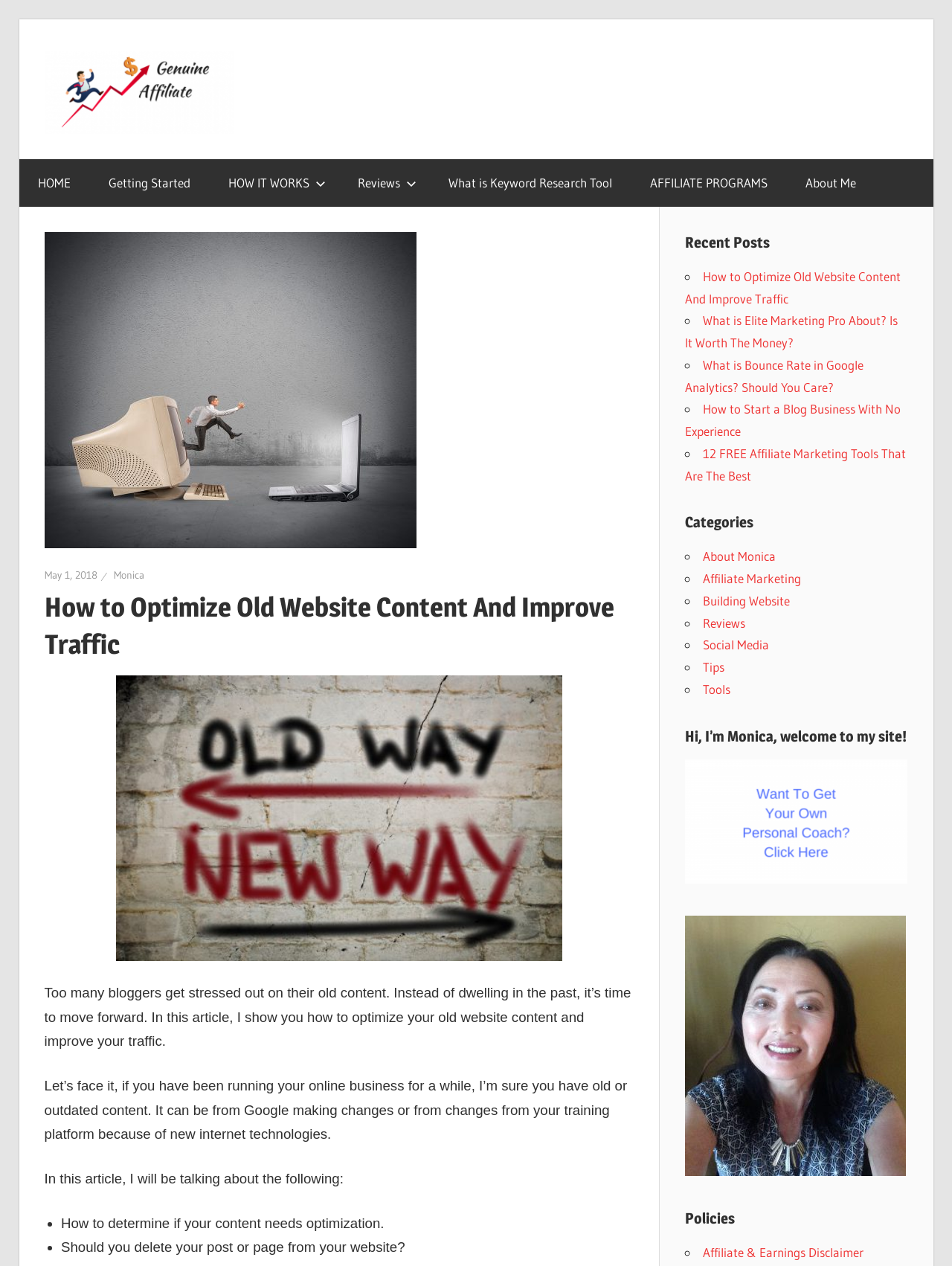Respond to the following query with just one word or a short phrase: 
What is the main topic of this webpage?

Optimizing old website content